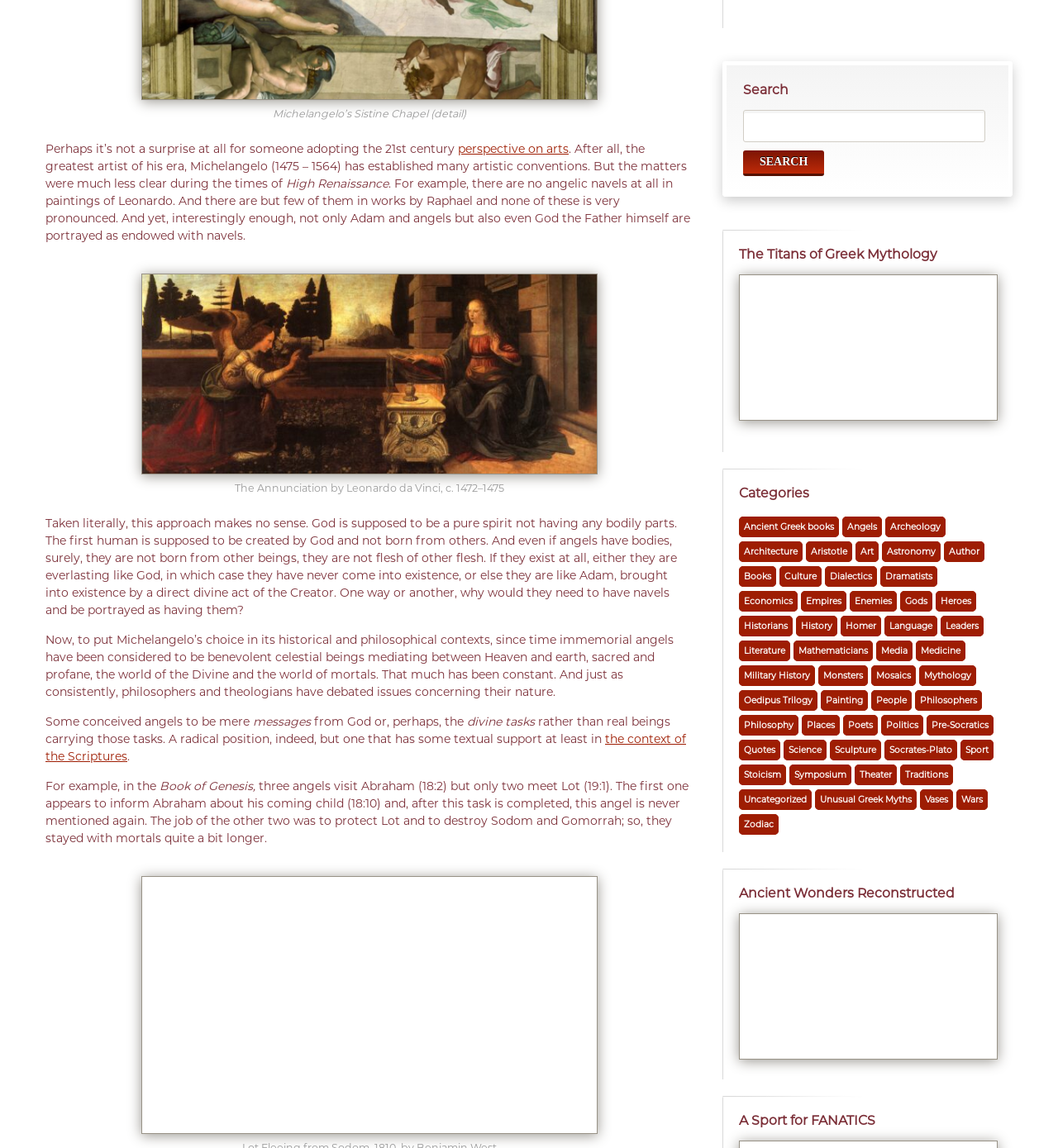Kindly determine the bounding box coordinates for the area that needs to be clicked to execute this instruction: "View the image of The Annunciation by Leonardo da Vinci".

[0.134, 0.239, 0.565, 0.413]